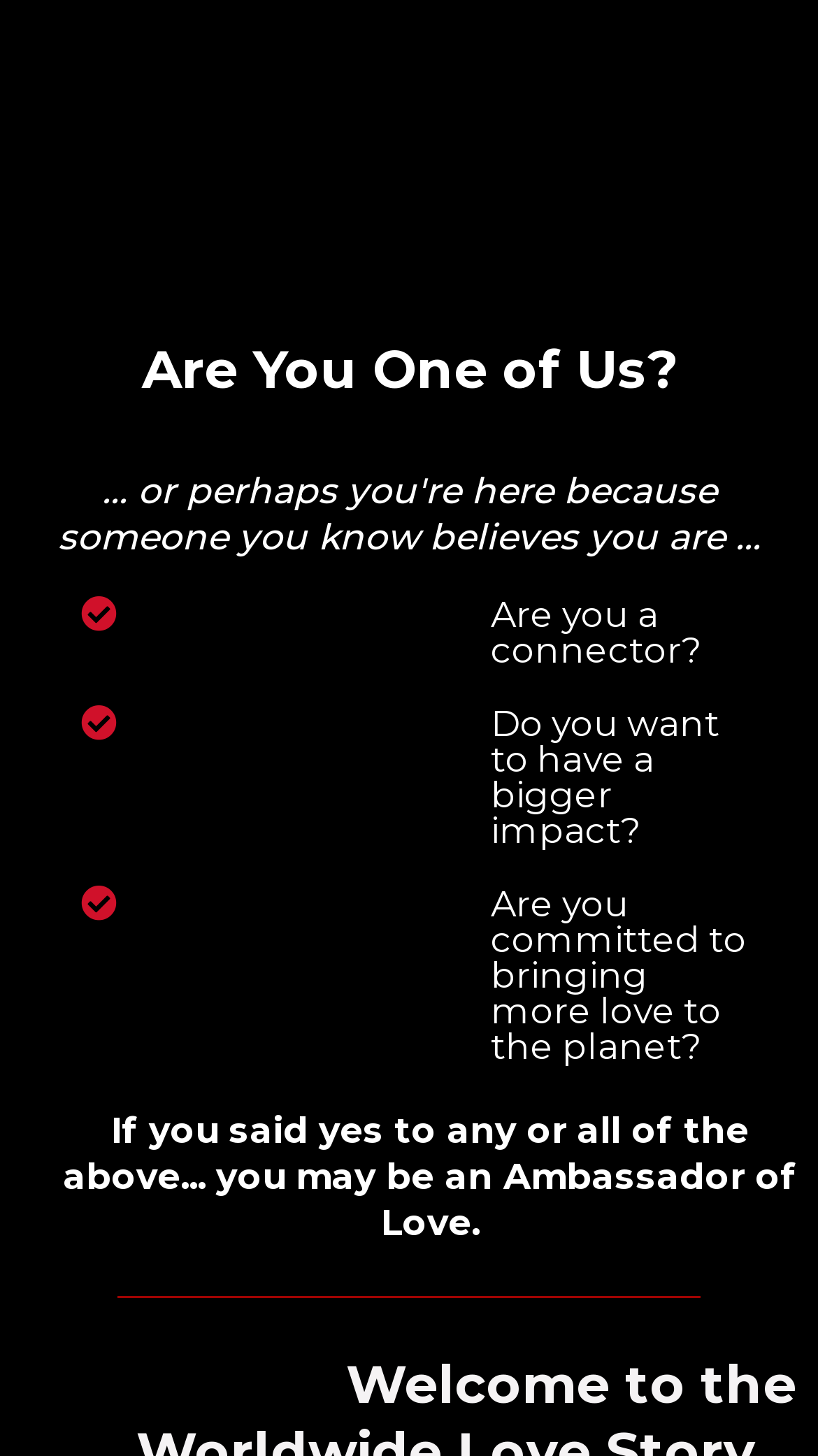Extract the primary heading text from the webpage.

Are You One of Us?